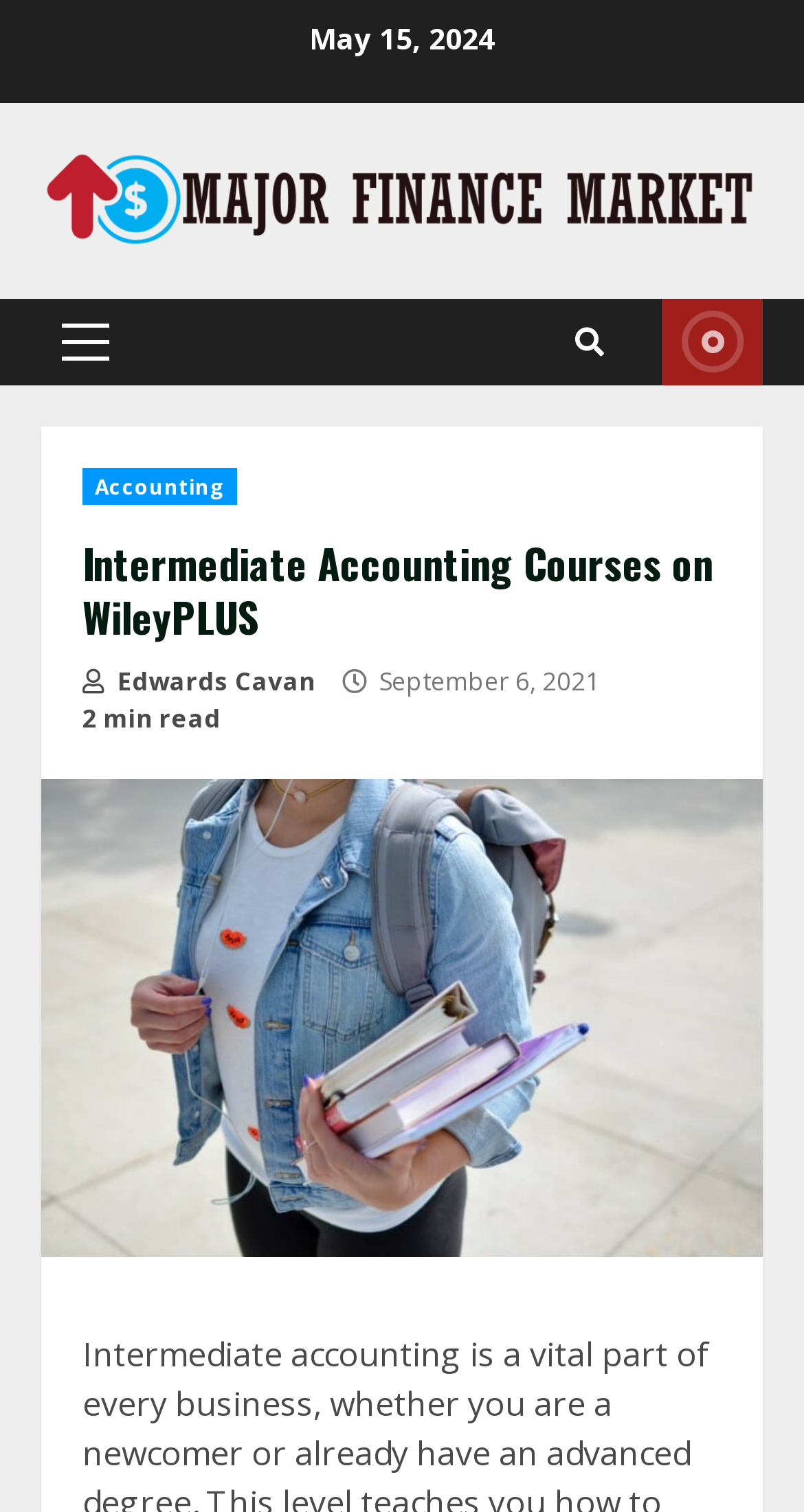Identify the bounding box coordinates for the UI element described as: "Accounting". The coordinates should be provided as four floats between 0 and 1: [left, top, right, bottom].

[0.103, 0.309, 0.295, 0.334]